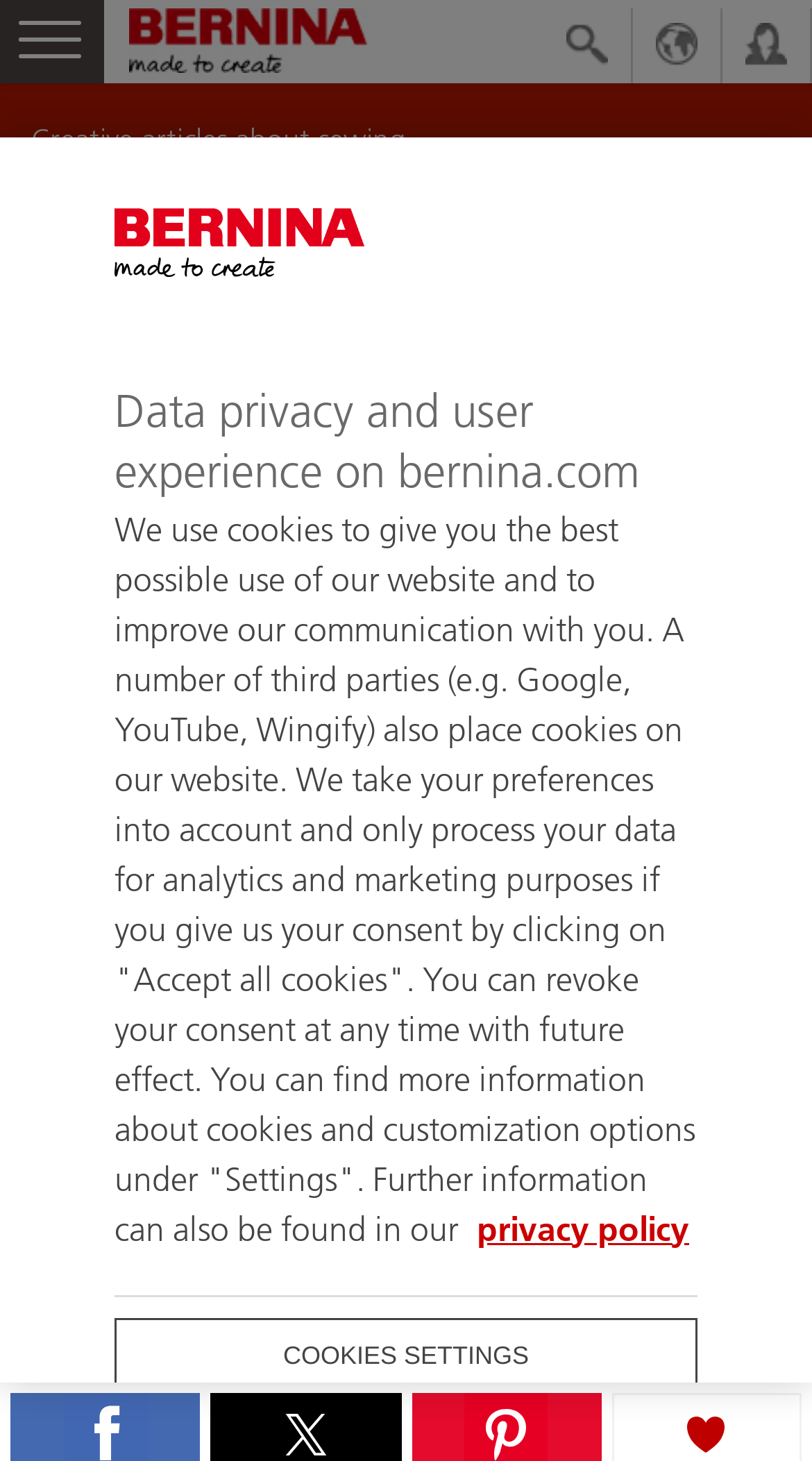Refer to the screenshot and give an in-depth answer to this question: What is the date of the advent calendar post?

I found the answer by looking at the StaticText element with the text '24.12.2017', which is located near the heading 'Advent calendar 2017 – the 24th door'.